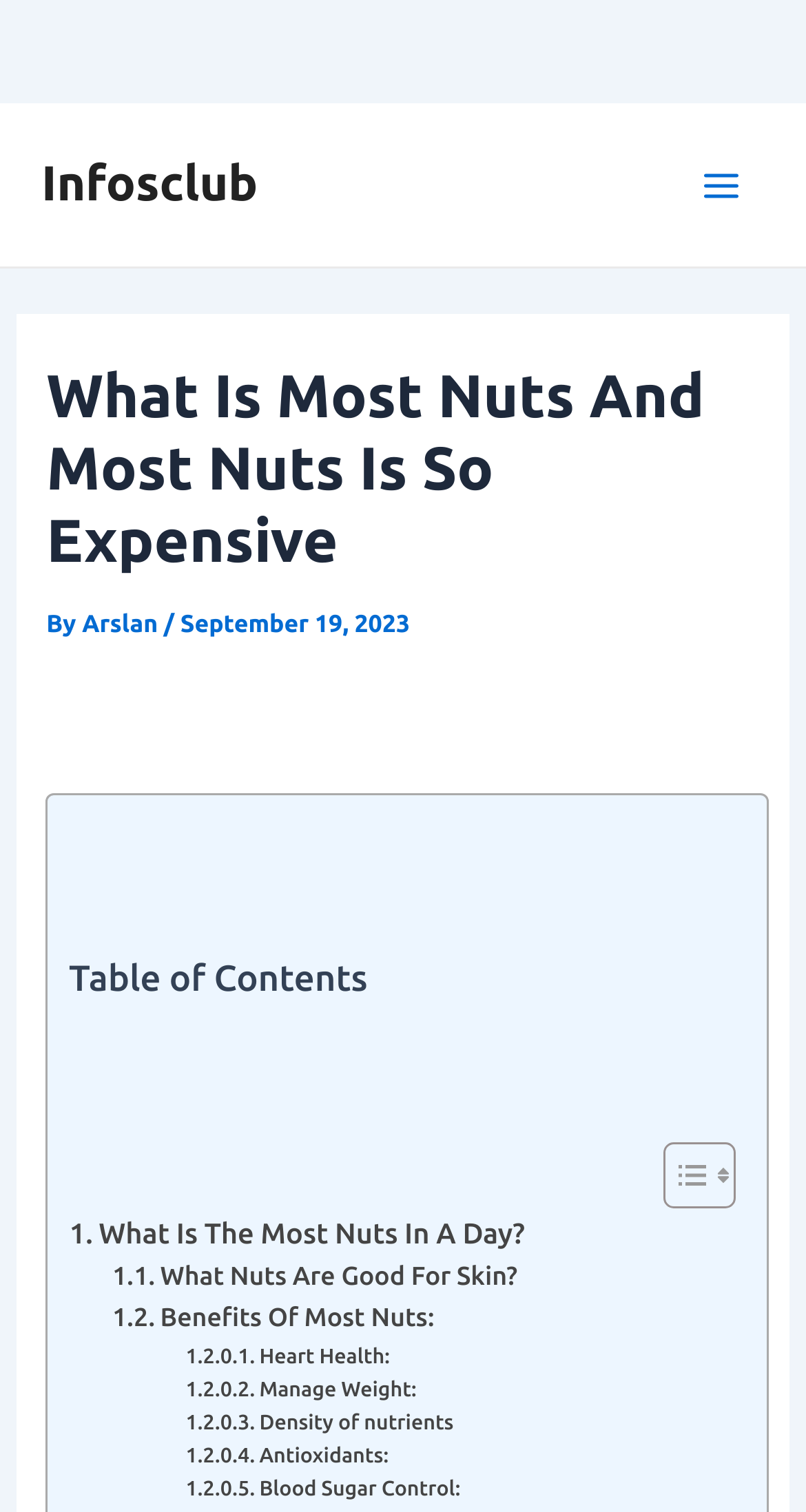What is the date of this article?
Answer the question with a single word or phrase, referring to the image.

September 19, 2023